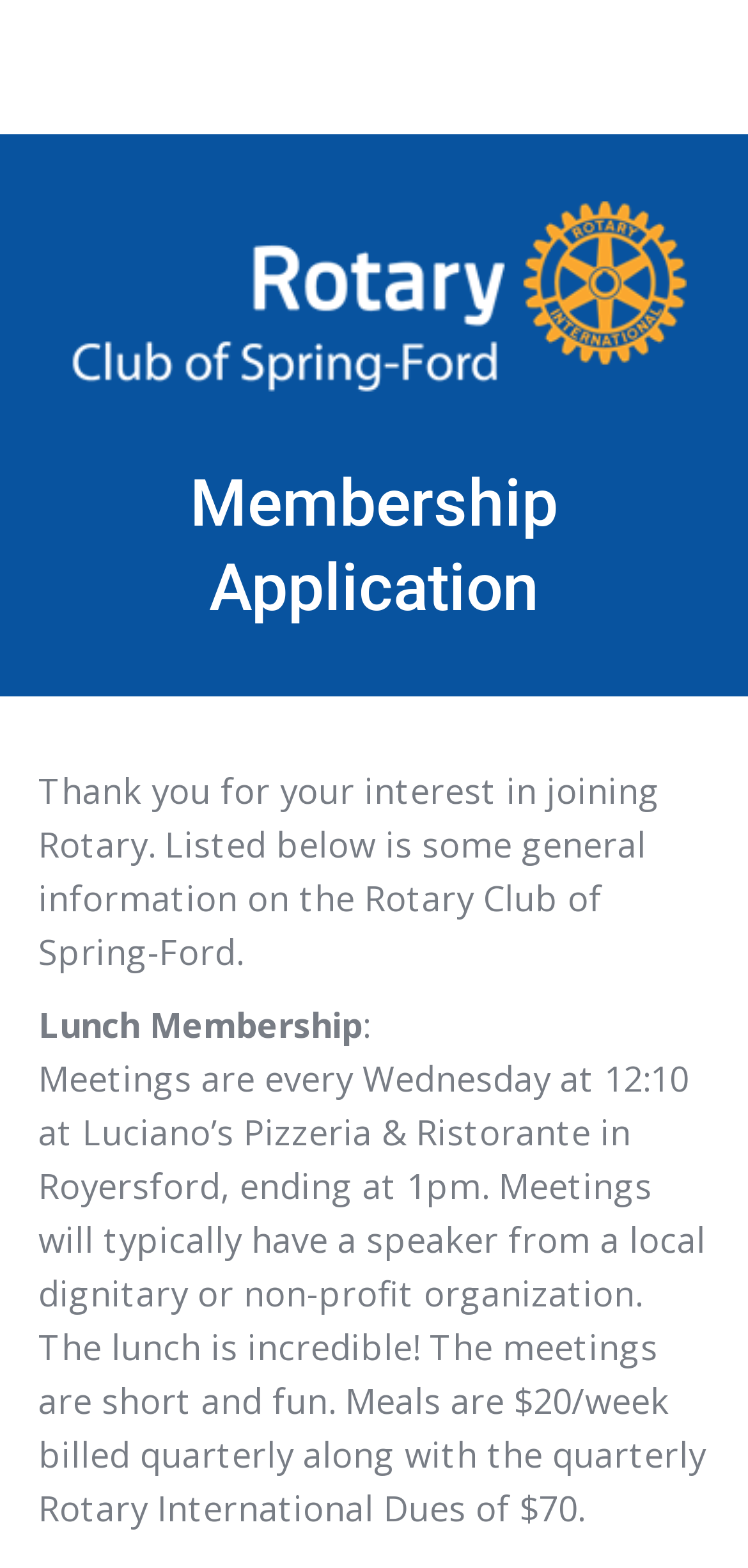Given the element description: "Go to Top", predict the bounding box coordinates of this UI element. The coordinates must be four float numbers between 0 and 1, given as [left, top, right, bottom].

[0.872, 0.751, 0.974, 0.8]